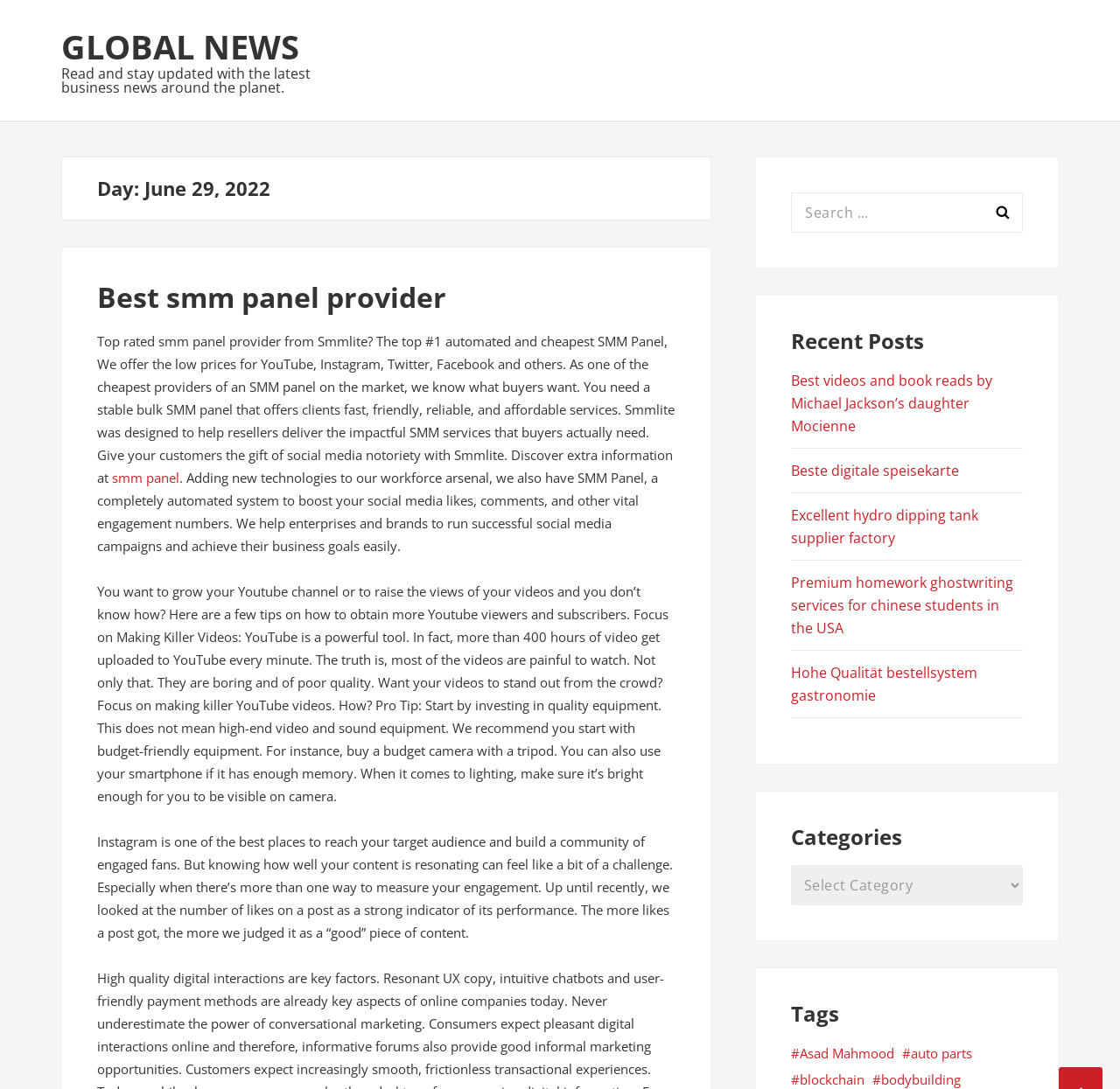Determine the bounding box of the UI element mentioned here: "smm panel". The coordinates must be in the format [left, top, right, bottom] with values ranging from 0 to 1.

[0.1, 0.43, 0.16, 0.446]